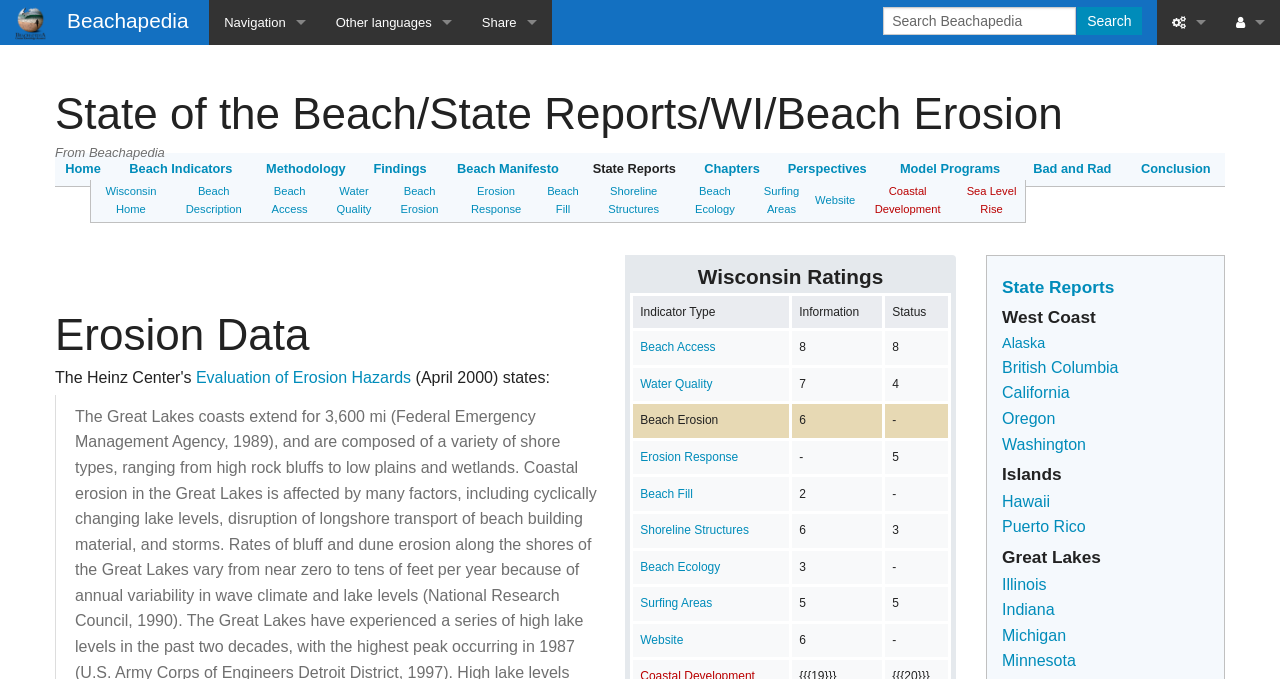What is the state of the beach report?
Please answer the question with as much detail as possible using the screenshot.

I found this answer by looking at the table with the gridcell 'Wisconsin Home' which suggests that the beach report is about Wisconsin.